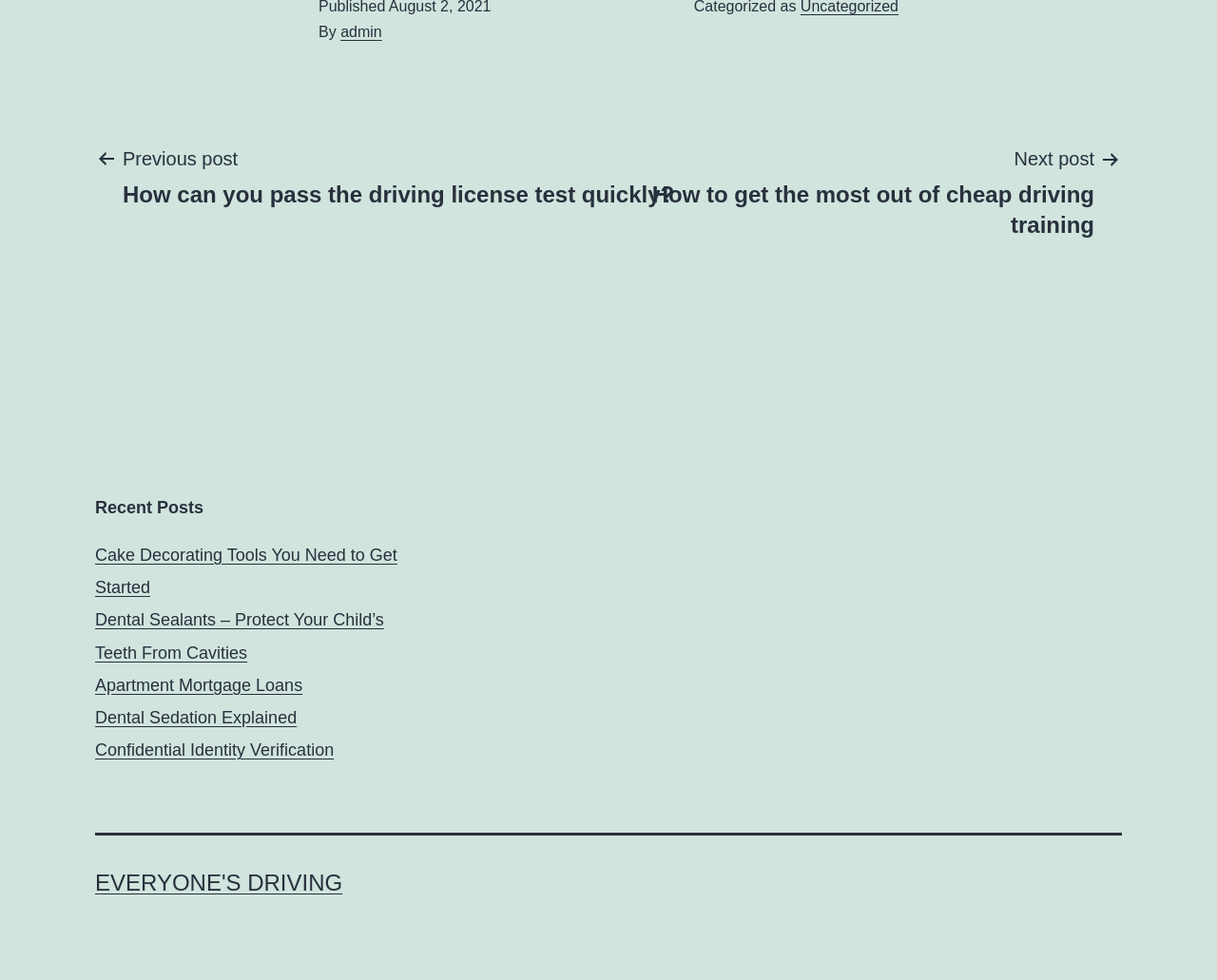Please determine the bounding box coordinates of the section I need to click to accomplish this instruction: "Check out Dental Sealants".

[0.078, 0.623, 0.316, 0.676]